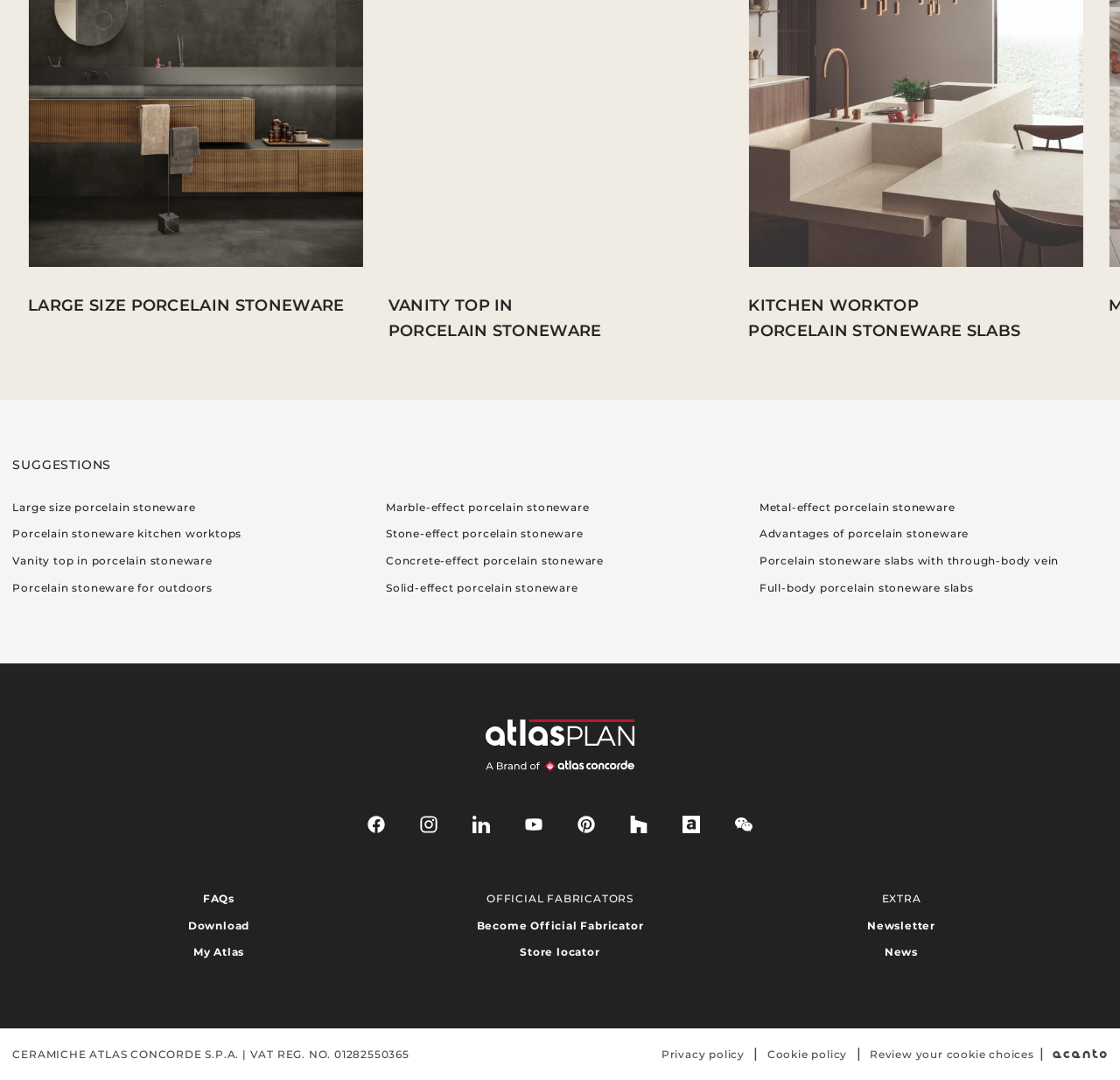Provide the bounding box coordinates of the area you need to click to execute the following instruction: "View 'Advantages of porcelain stoneware'".

[0.678, 0.488, 0.989, 0.513]